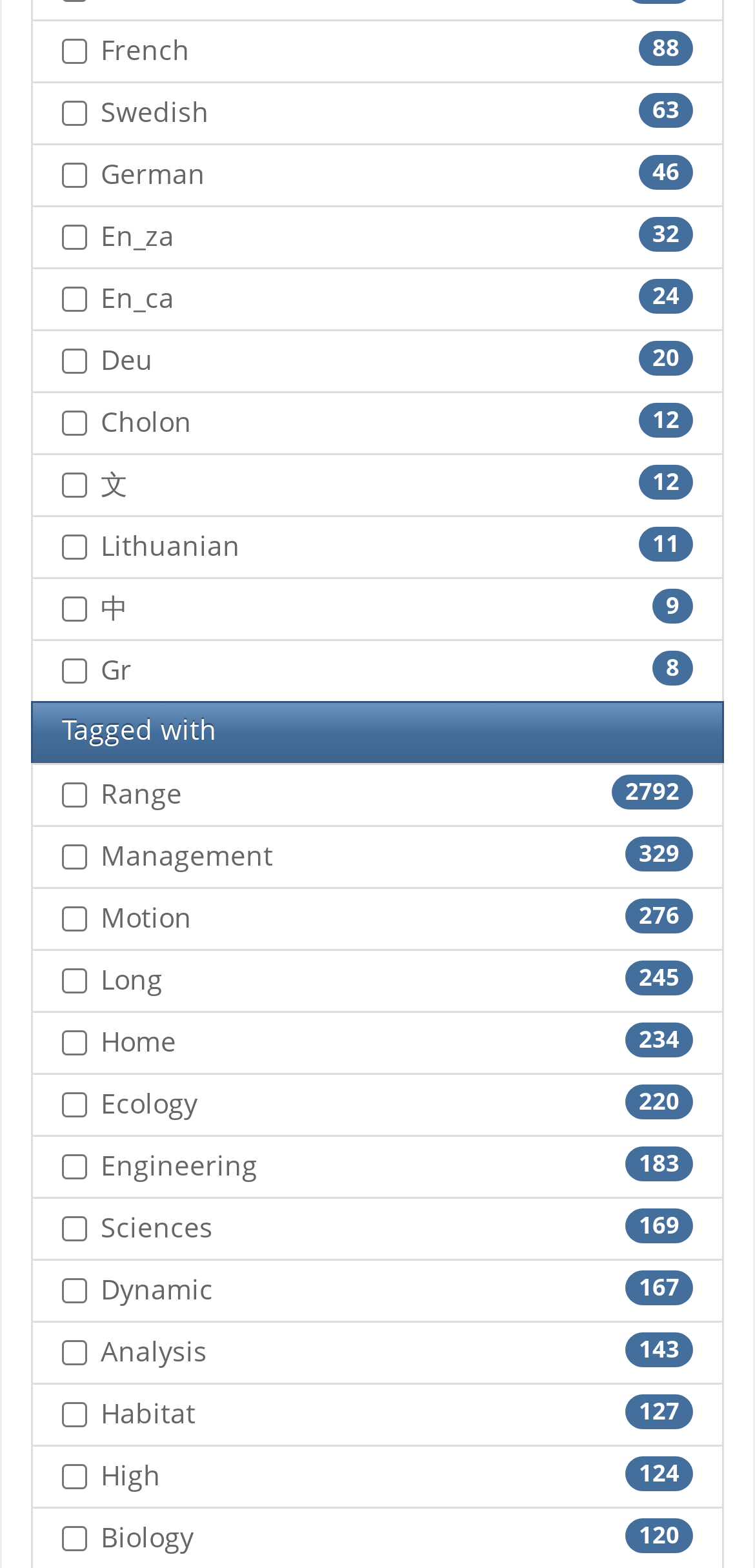Determine the bounding box coordinates for the element that should be clicked to follow this instruction: "access January 2024". The coordinates should be given as four float numbers between 0 and 1, in the format [left, top, right, bottom].

None